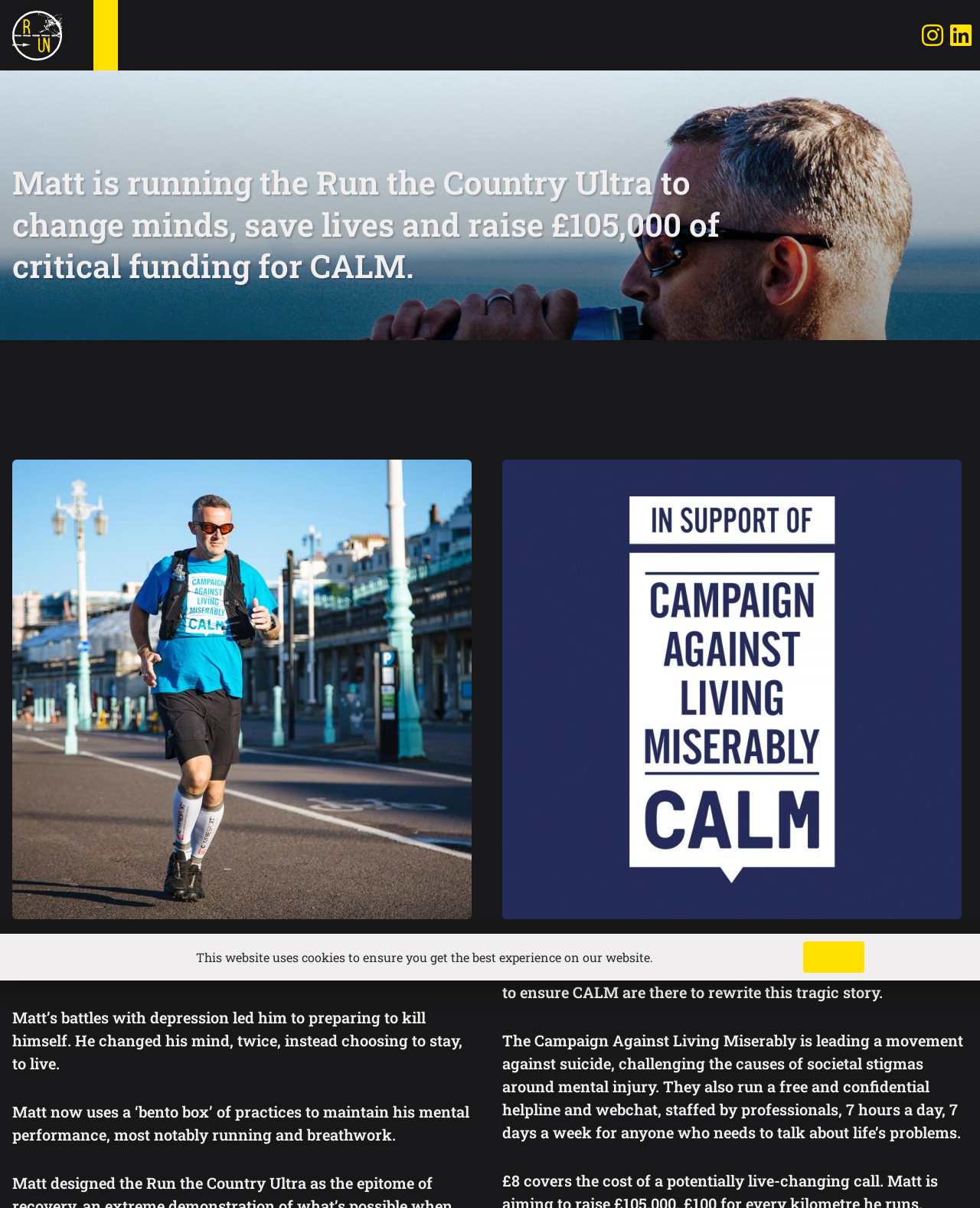Locate the bounding box coordinates of the area you need to click to fulfill this instruction: 'Donate to CALM'. The coordinates must be in the form of four float numbers ranging from 0 to 1: [left, top, right, bottom].

[0.245, 0.0, 0.27, 0.058]